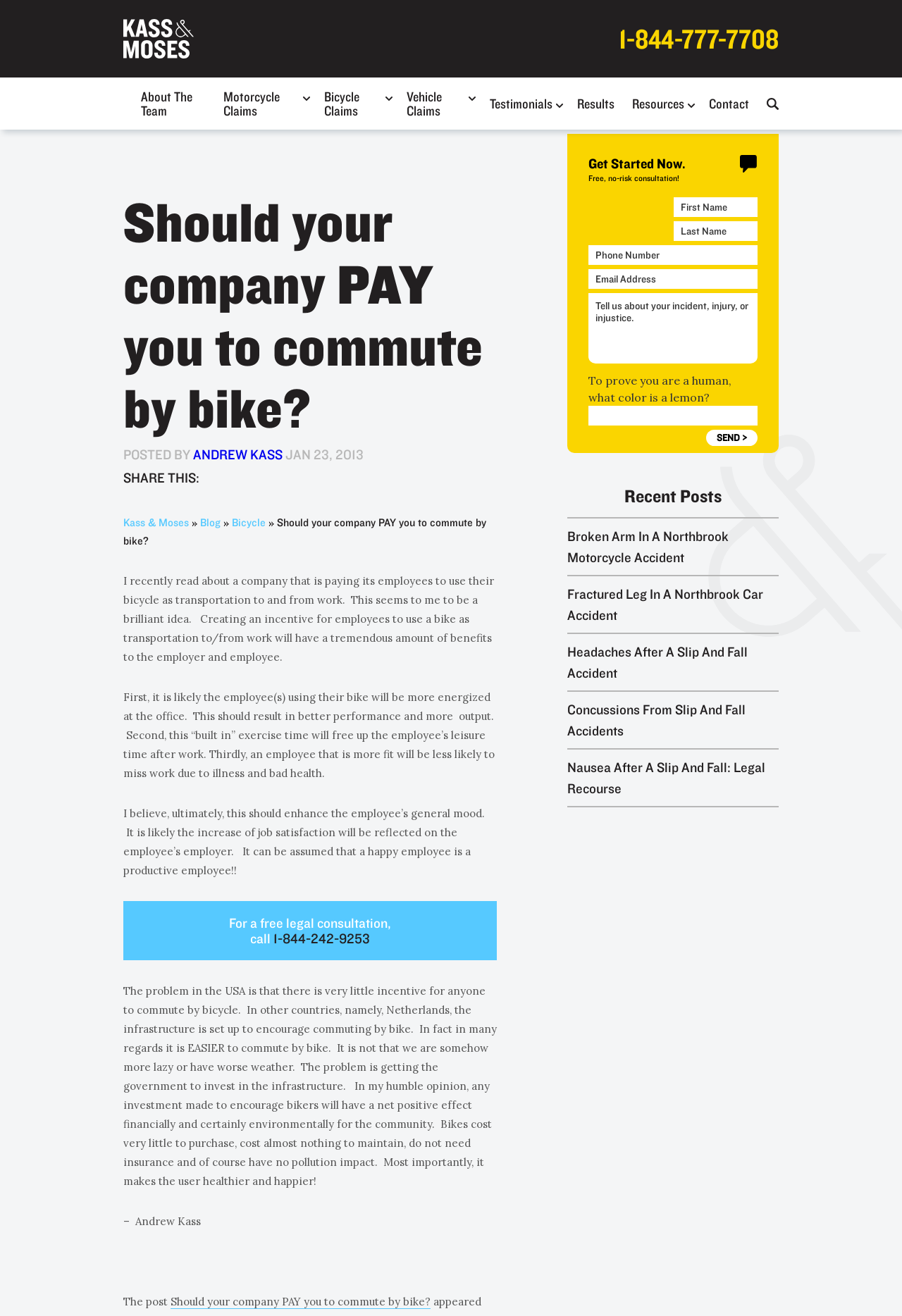Find the bounding box coordinates of the element I should click to carry out the following instruction: "Read the recent post 'Should your company PAY you to commute by bike?'".

[0.189, 0.984, 0.477, 0.995]